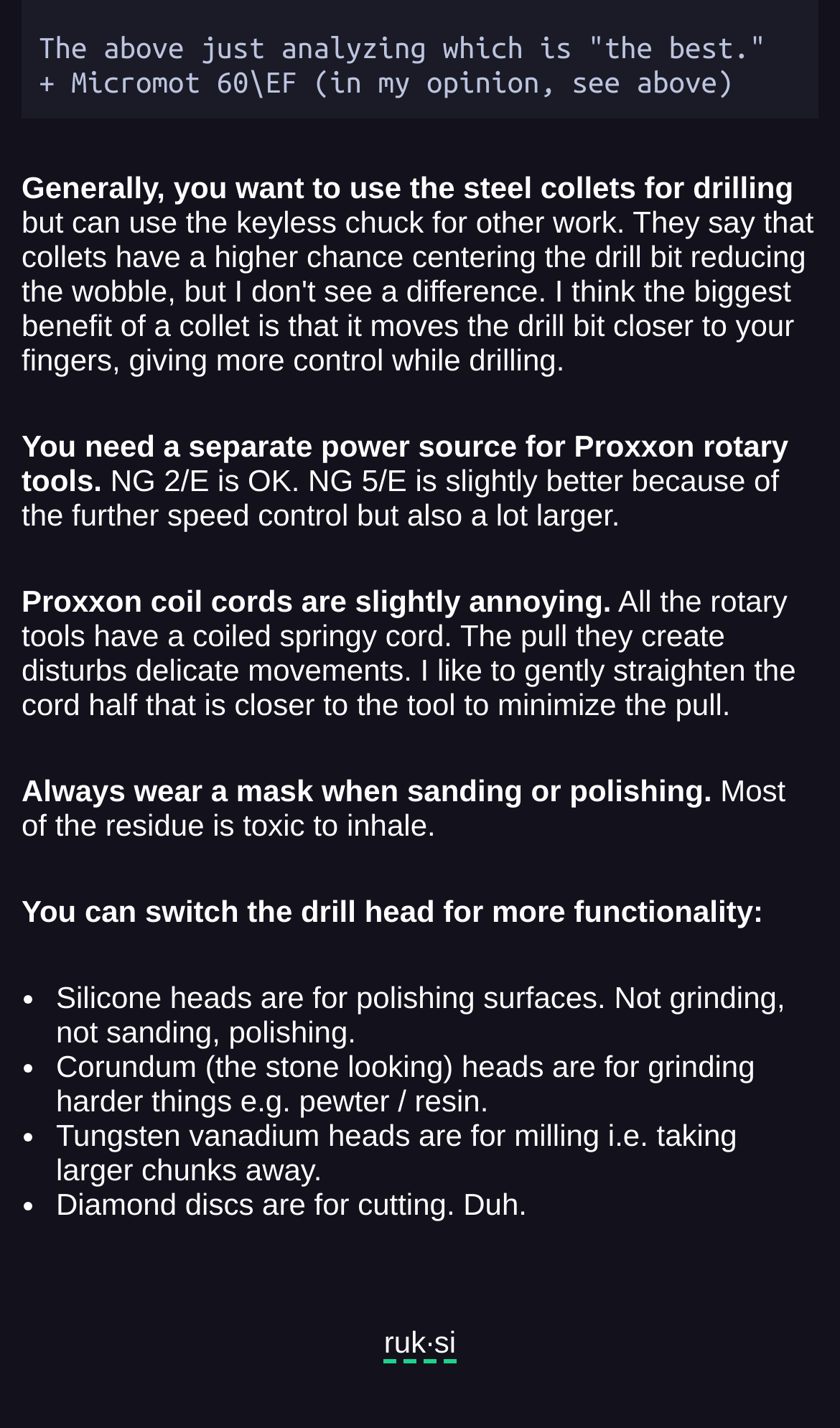Please answer the following query using a single word or phrase: 
What is the advantage of NG 5/E over NG 2/E?

Further speed control